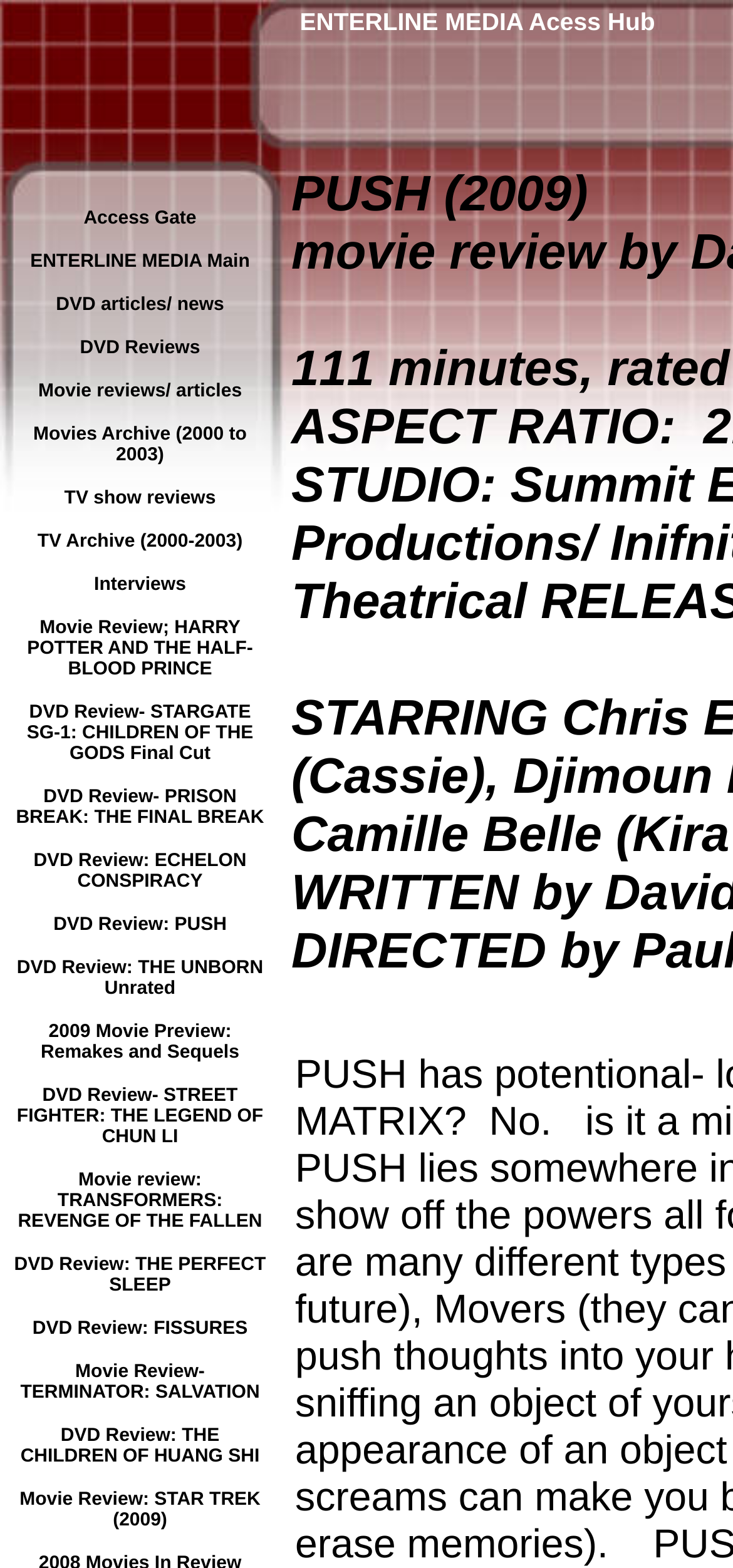Find the bounding box coordinates for the element that must be clicked to complete the instruction: "Read DVD Review: PUSH". The coordinates should be four float numbers between 0 and 1, indicated as [left, top, right, bottom].

[0.073, 0.577, 0.309, 0.598]